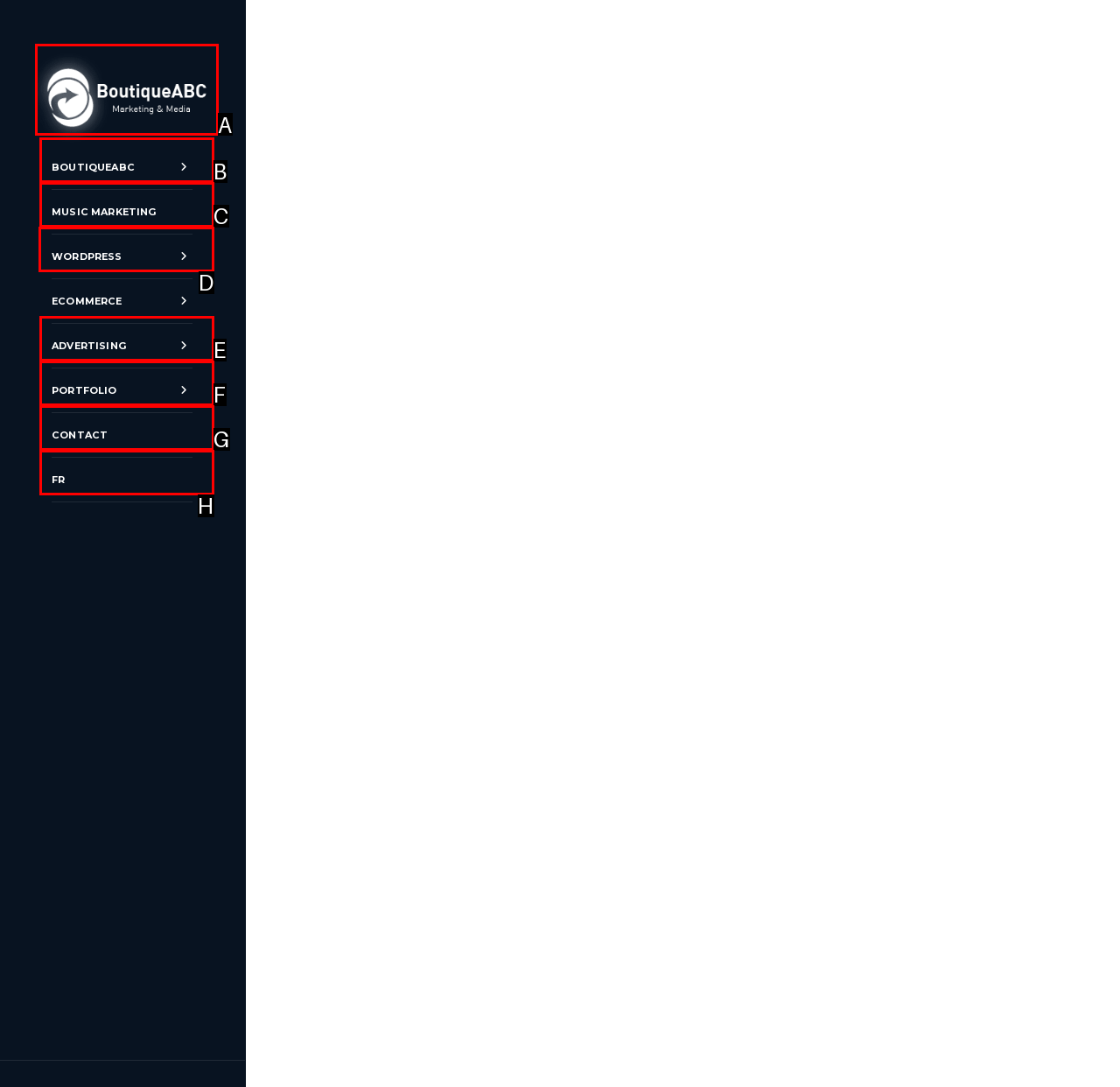Identify the correct UI element to click for this instruction: access WORDPRESS page
Respond with the appropriate option's letter from the provided choices directly.

D